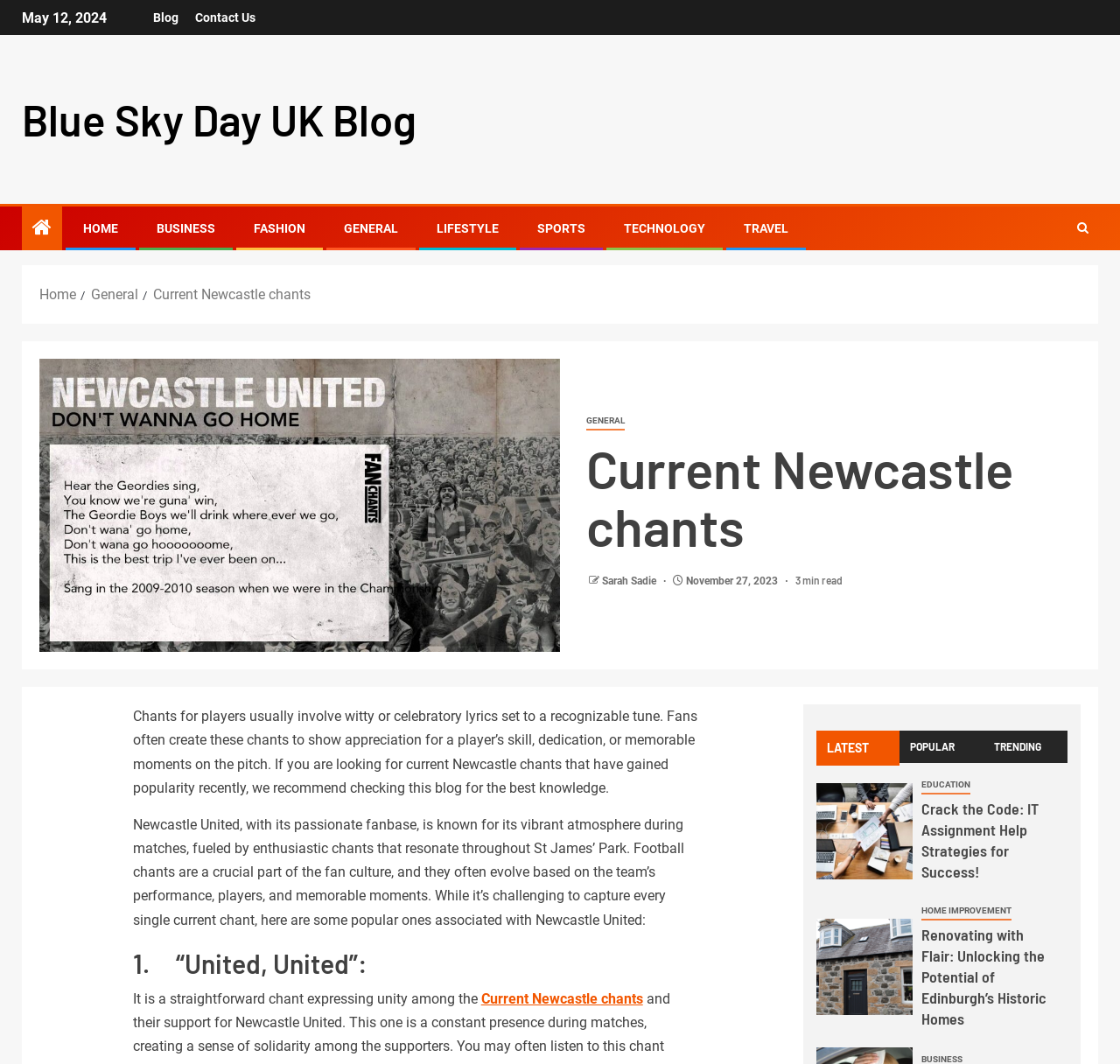Pinpoint the bounding box coordinates of the clickable element to carry out the following instruction: "Click on the 'SPORTS' link."

[0.48, 0.208, 0.523, 0.221]